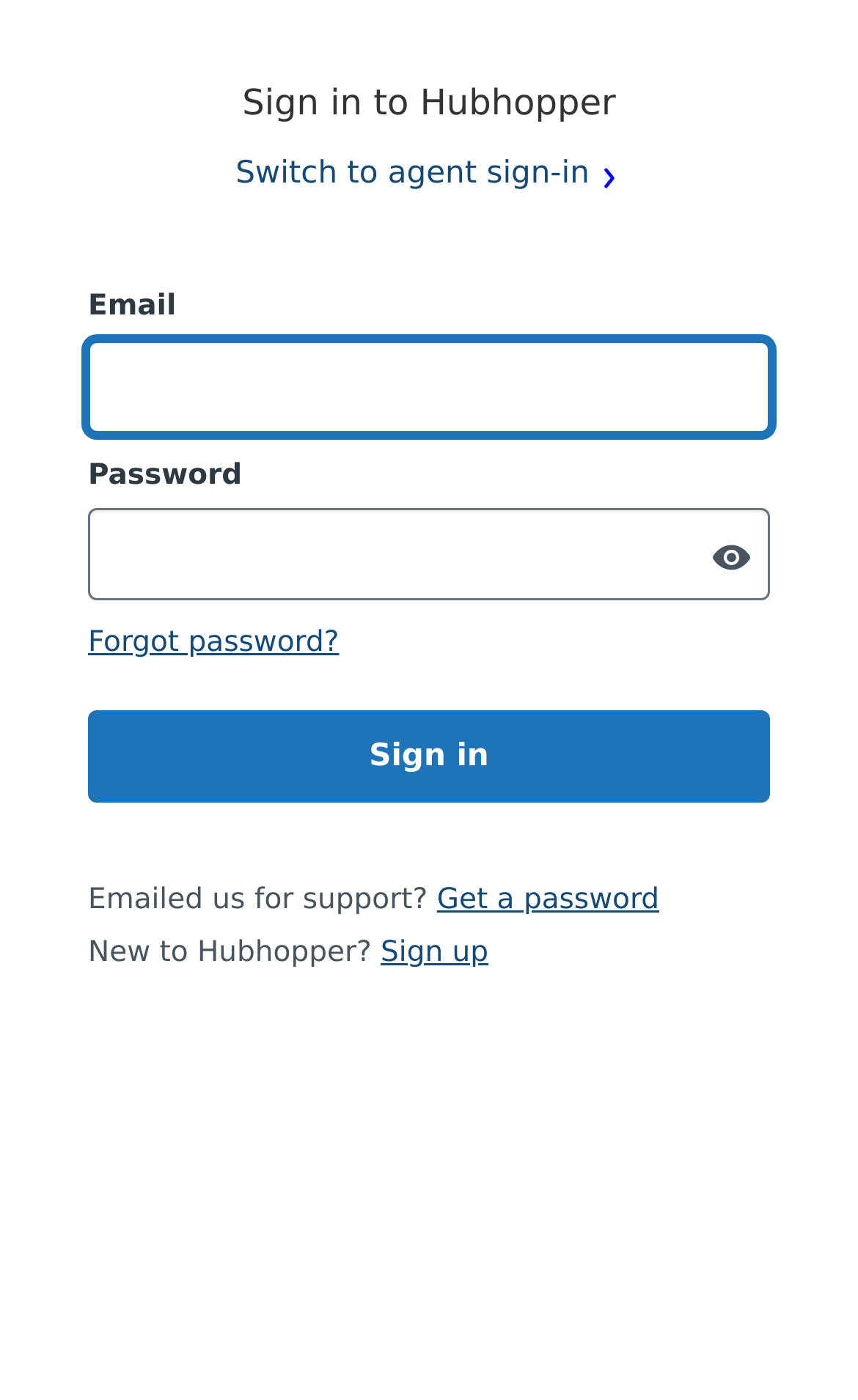Respond to the question below with a single word or phrase:
What is the alternative option for users who don't have a Hubhopper account?

Sign up